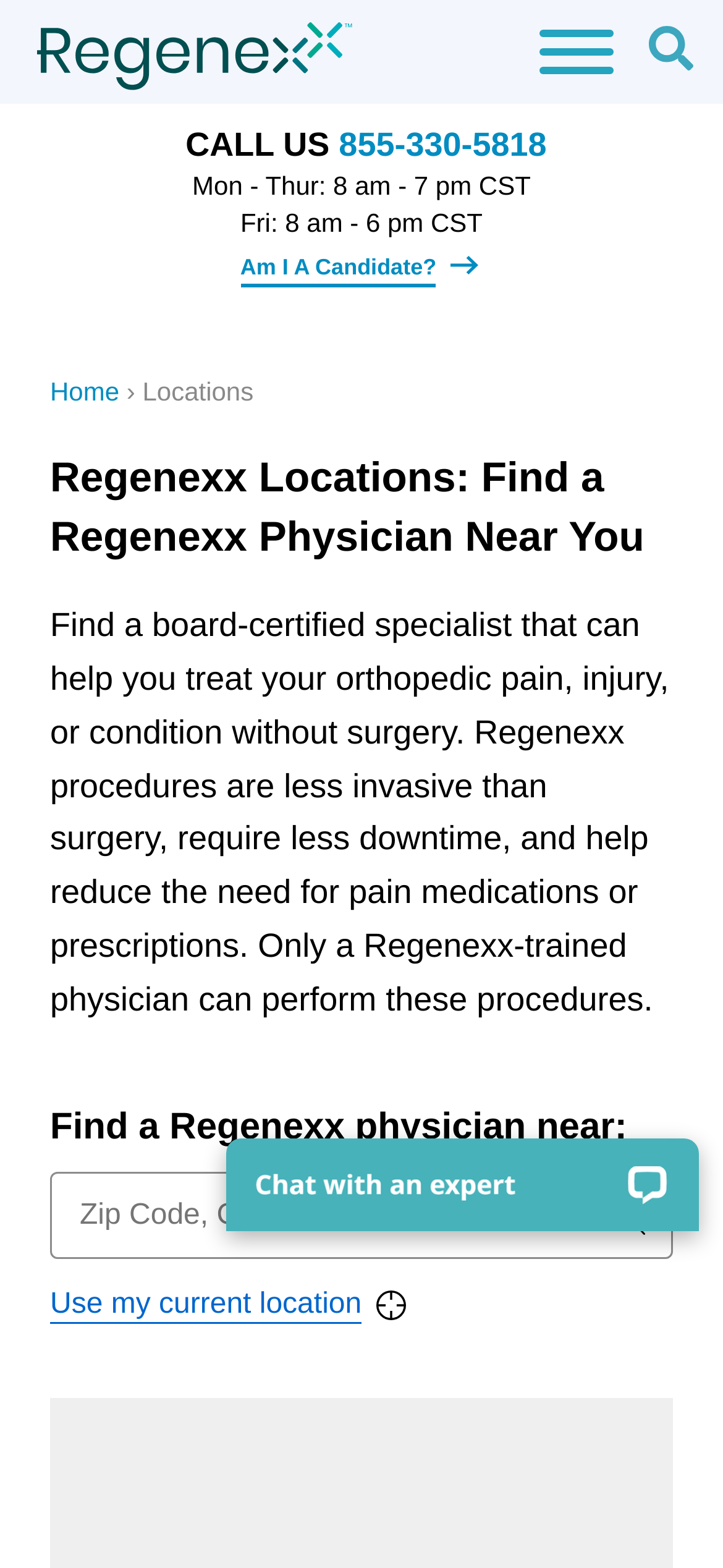Determine the bounding box coordinates for the HTML element described here: "placeholder="Zip Code, City or State"".

[0.069, 0.747, 0.931, 0.803]